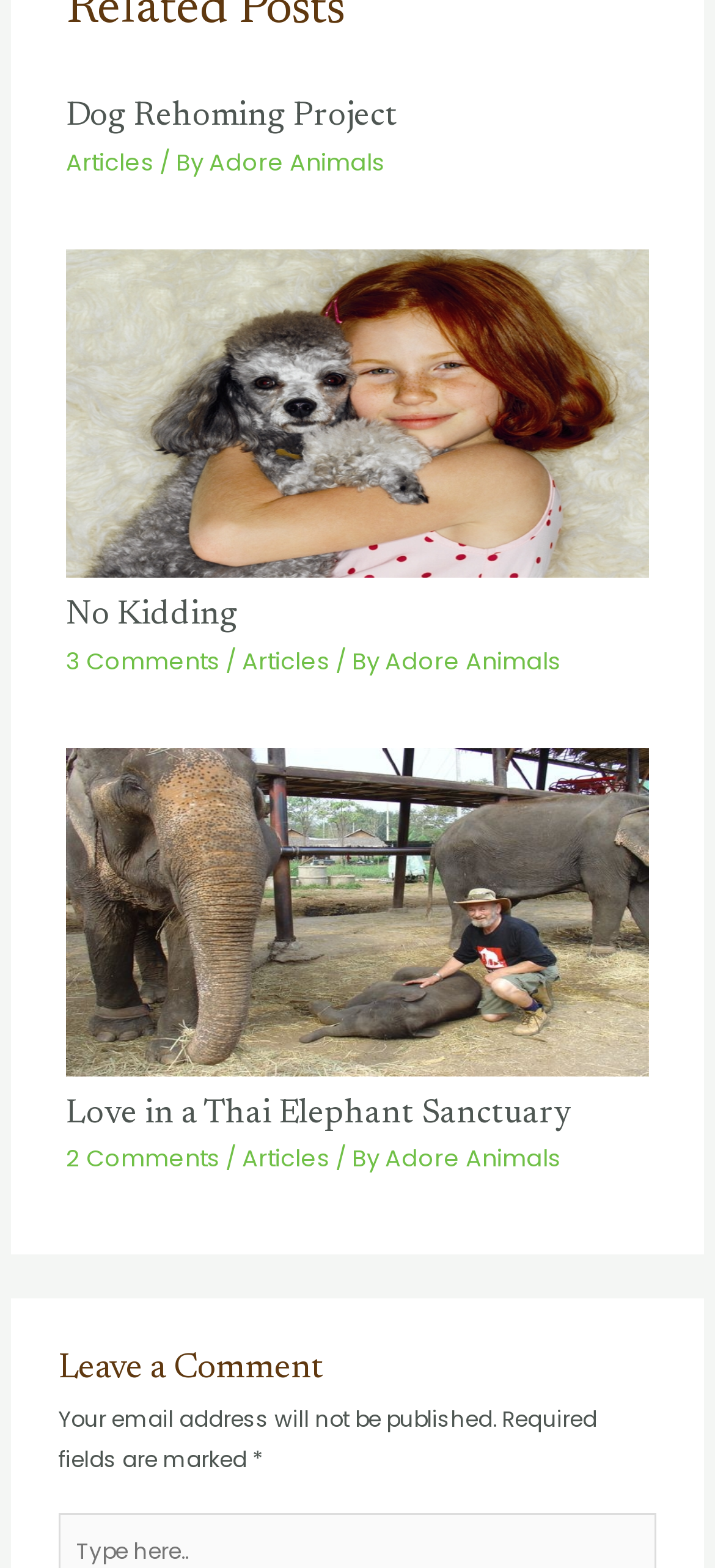Identify the bounding box coordinates for the region of the element that should be clicked to carry out the instruction: "Learn more about SCCs". The bounding box coordinates should be four float numbers between 0 and 1, i.e., [left, top, right, bottom].

None